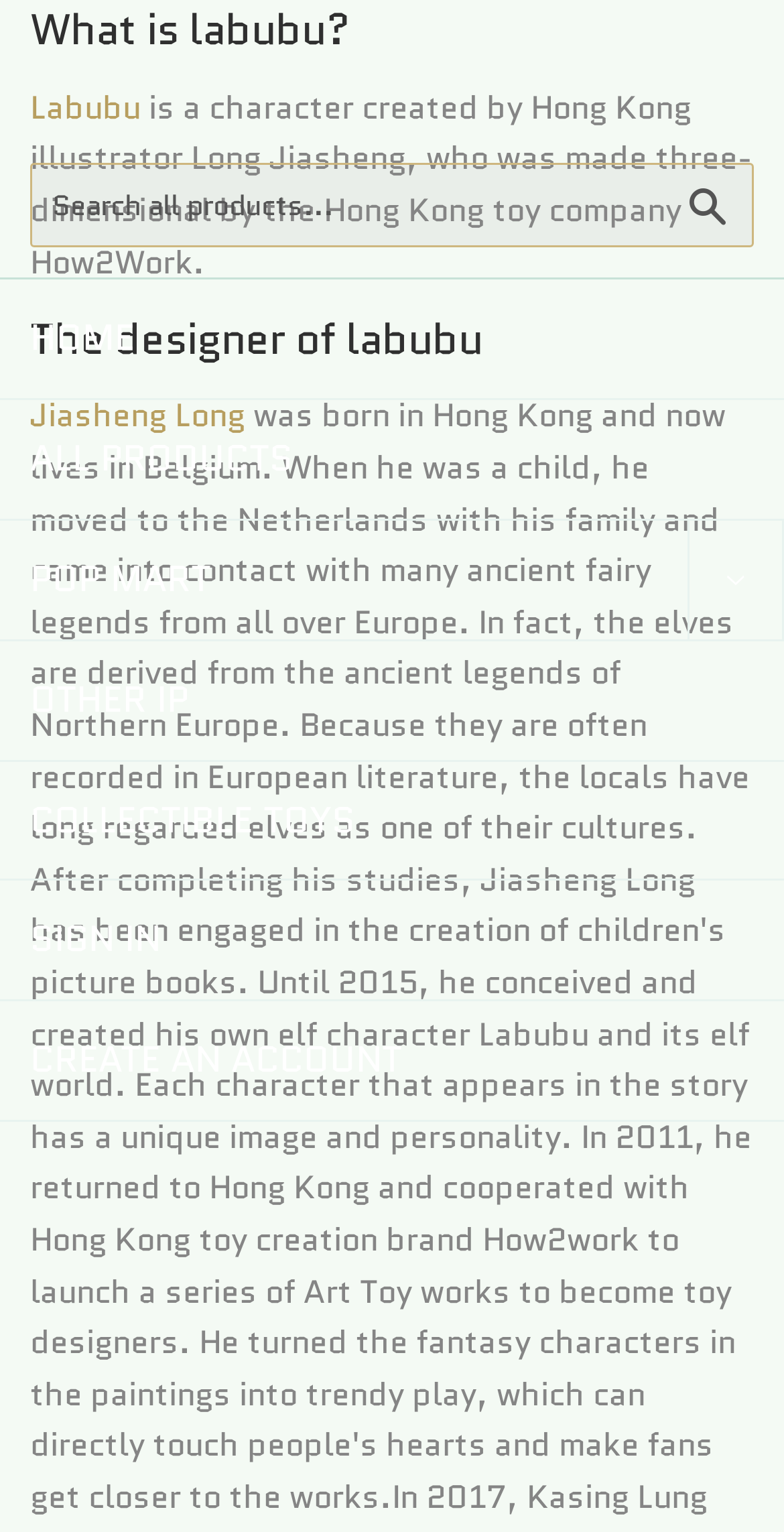Please specify the bounding box coordinates of the clickable region necessary for completing the following instruction: "Call the phone number". The coordinates must consist of four float numbers between 0 and 1, i.e., [left, top, right, bottom].

None